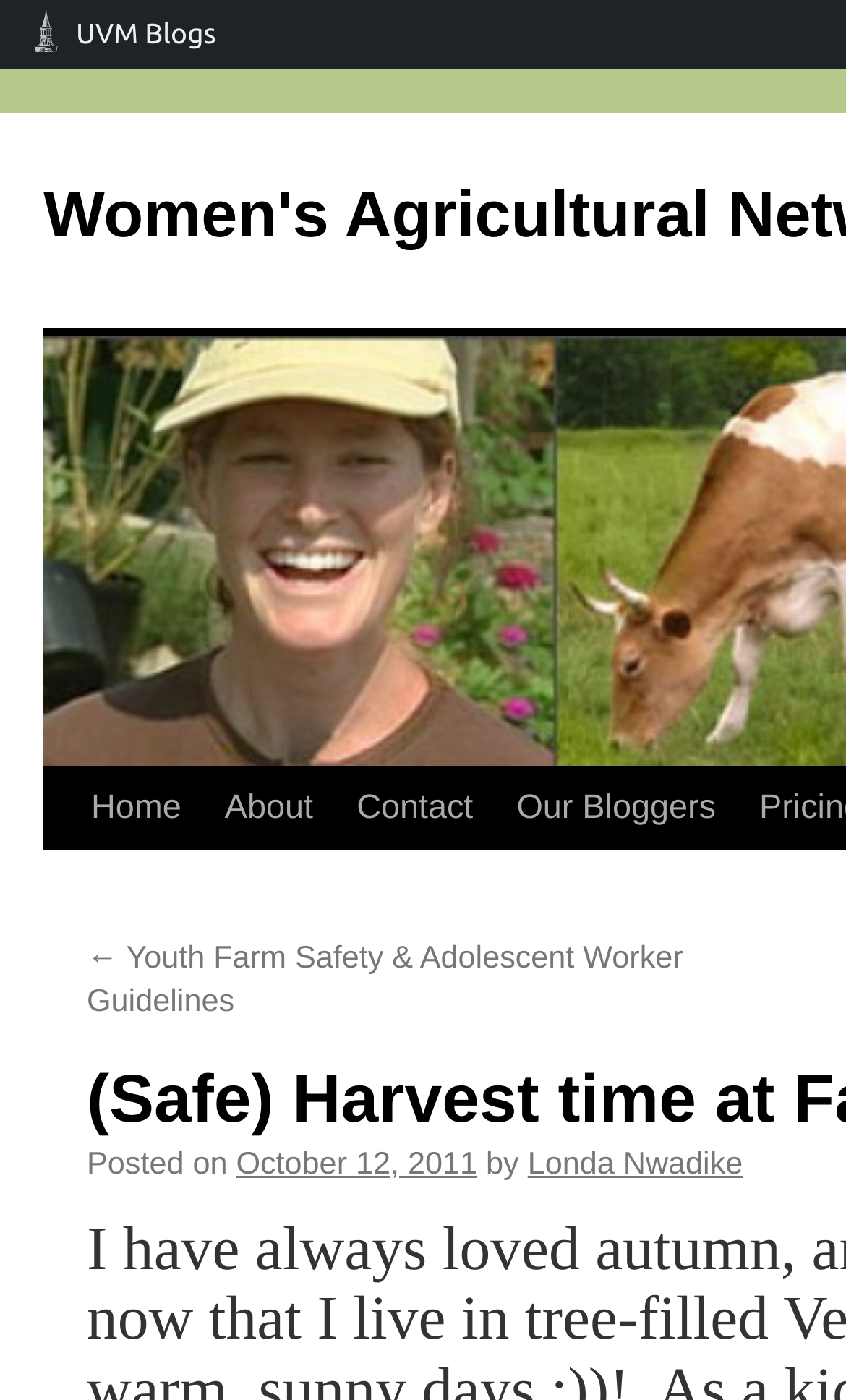Who is the author of the latest article?
From the image, respond using a single word or phrase.

Londa Nwadike